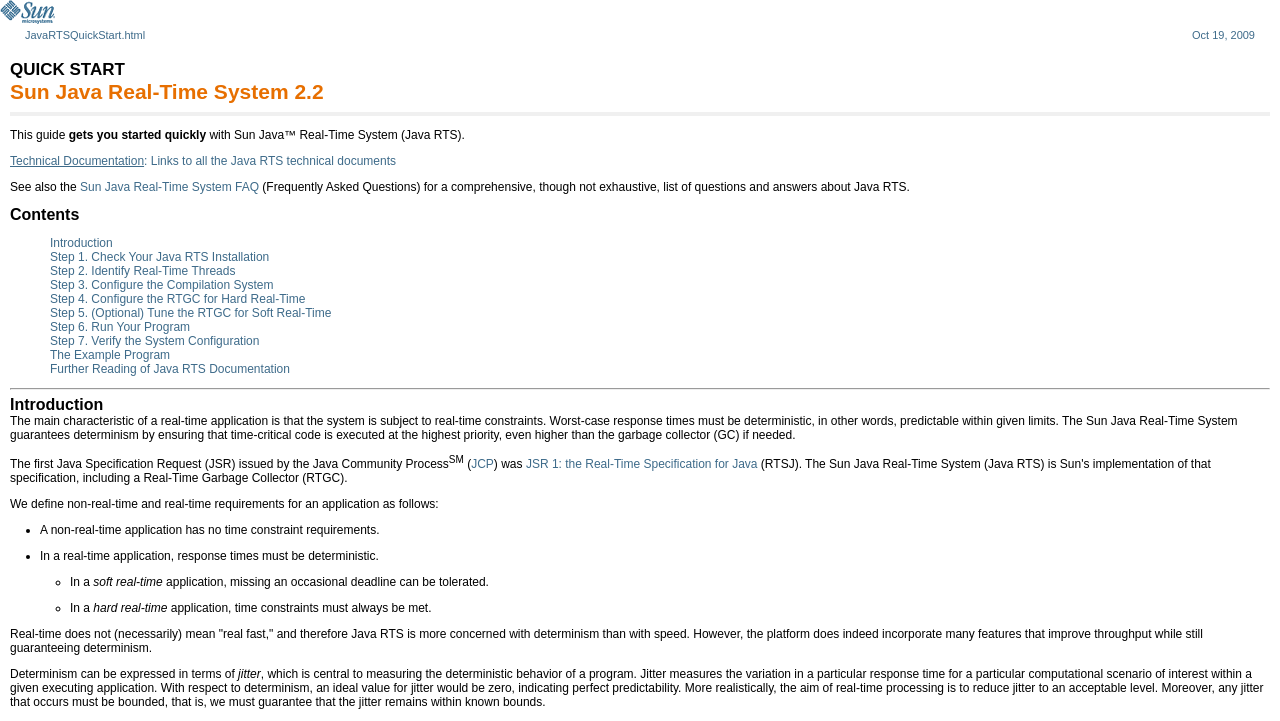Give an in-depth explanation of the webpage layout and content.

This webpage is about the Sun Java Real-Time System 2.2 Quick Start guide. At the top left corner, there is a link to "sun.com" accompanied by a small image. Below this, there is a layout table with two cells, one containing the text "JavaRTSQuickStart.html" and the other containing the date "Oct 19, 2009".

The main content of the page is divided into sections. The first section has a heading "QUICK START" and a subheading "Sun Java Real-Time System 2.2". Below this, there is an image and a brief introduction to the guide. The introduction is followed by a link to "Technical Documentation" and another link to "Sun Java Real-Time System FAQ".

The next section has a heading "Contents" and a blockquote containing a list of links to different steps in the quick start guide, including "Introduction", "Step 1. Check Your Java RTS Installation", and so on.

Below the contents section, there is a horizontal separator, followed by a section with a heading "Introduction". This section provides a detailed introduction to real-time systems, including the definition of real-time and non-real-time applications, and the importance of determinism. The text is divided into paragraphs and includes links to external resources, such as "JCP" and "JSR 1: the Real-Time Specification for Java". There are also bullet points and list markers used to highlight key points.

Throughout the page, there are no prominent images, but there are several small icons and images used to accompany links and headings. The overall layout is organized and easy to follow, with clear headings and concise text.